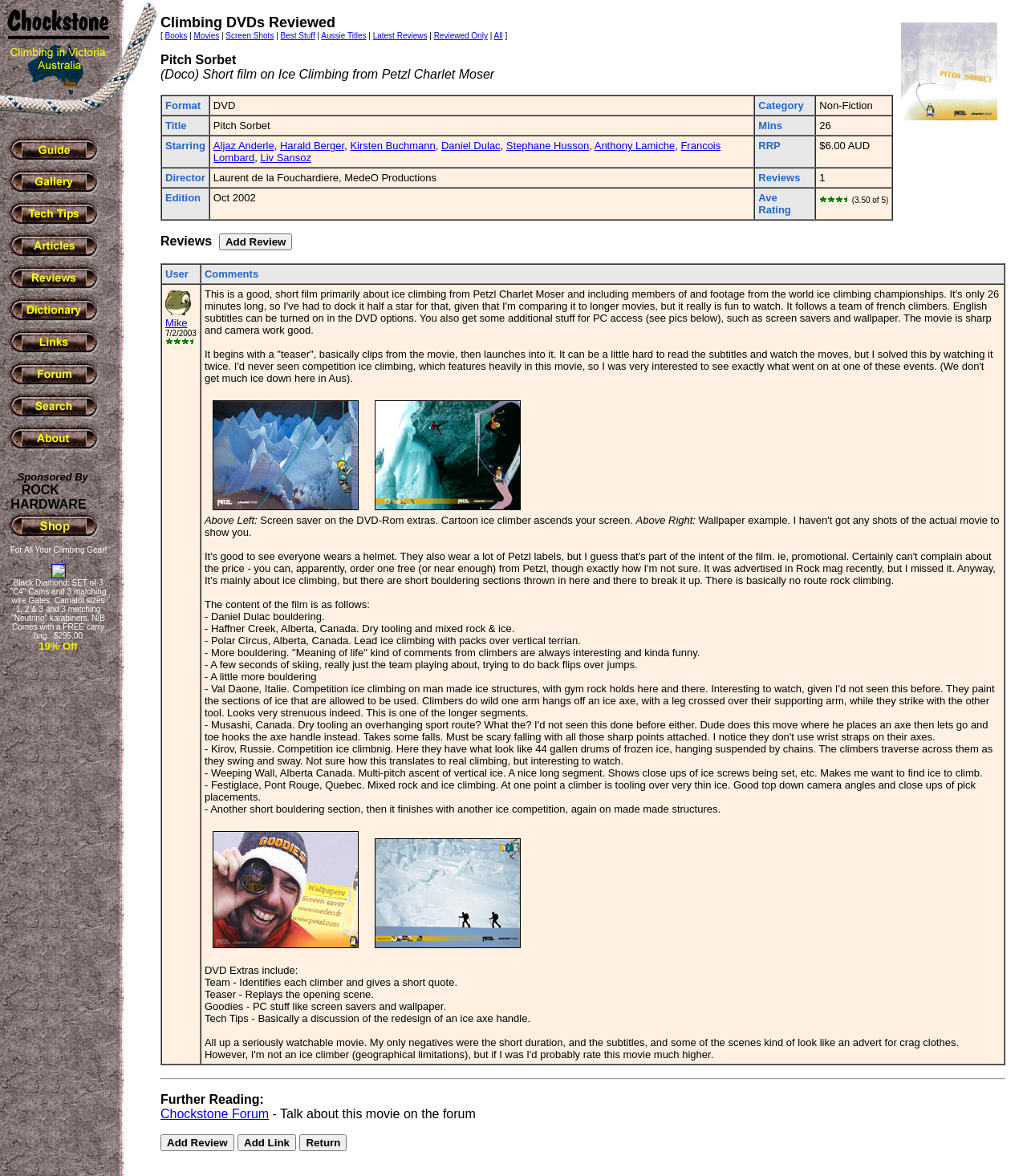Respond concisely with one word or phrase to the following query:
What is the title of the movie reviewed in the table?

Pitch Sorbet